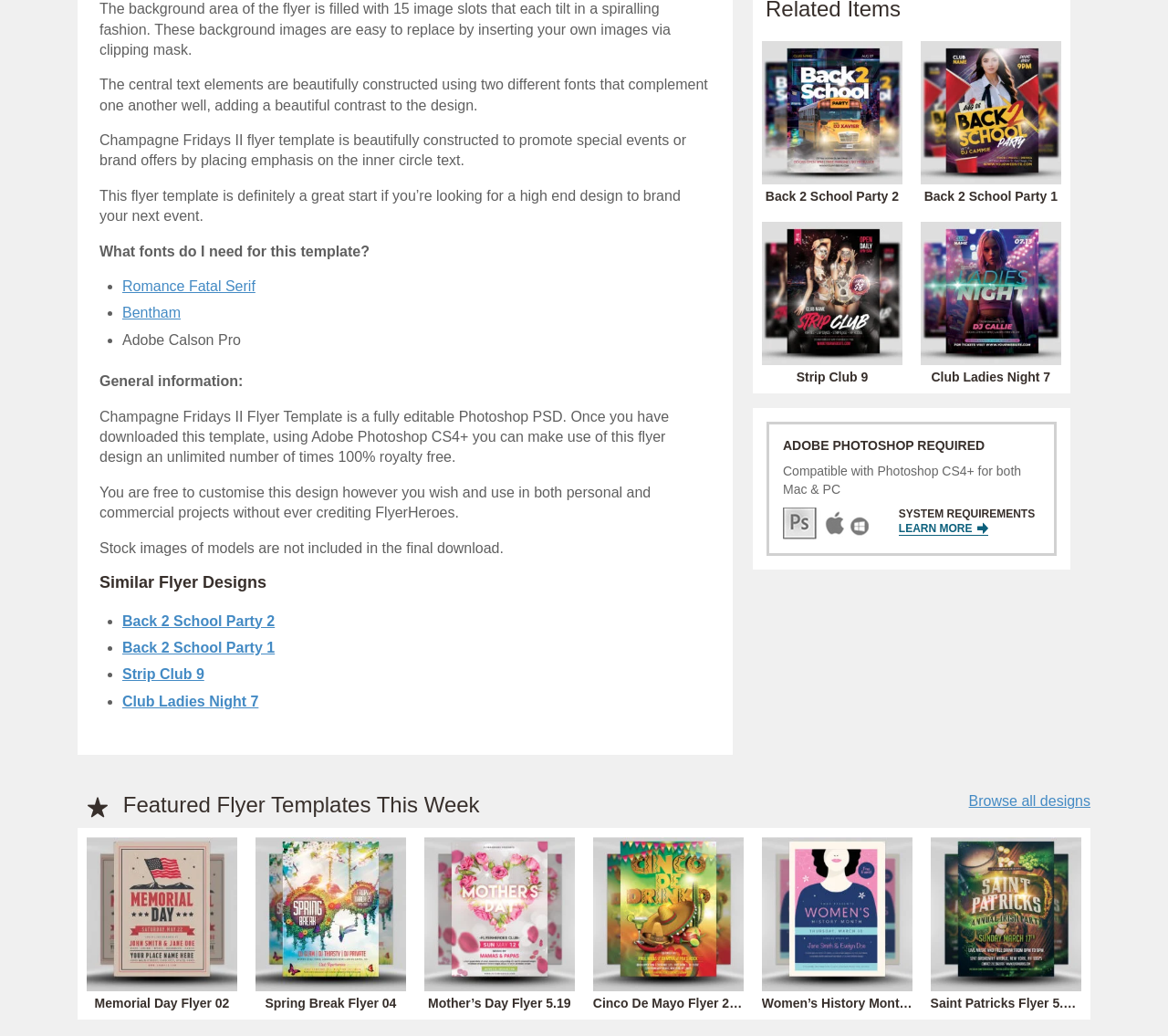Determine the bounding box coordinates of the clickable region to follow the instruction: "email us".

None